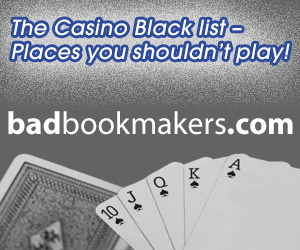Describe all significant details and elements found in the image.

The image features a promotional graphic for "The Casino Black List," highlighting places where players should avoid gambling. The background has a slightly textured gray appearance, enhancing the visual appeal while maintaining a professional look. In the foreground, a hand holds playing cards that display a ten, jack, queen, and ace of spades, suggesting a high-stakes environment. The bold blue text prominently reads, "The Casino Black list – Places you shouldn't play!" Below this message, the website URL "badbookmakers.com" is clearly displayed, urging viewers to visit the site for more information. The design effectively captures attention while conveying a serious warning to potential gamblers.